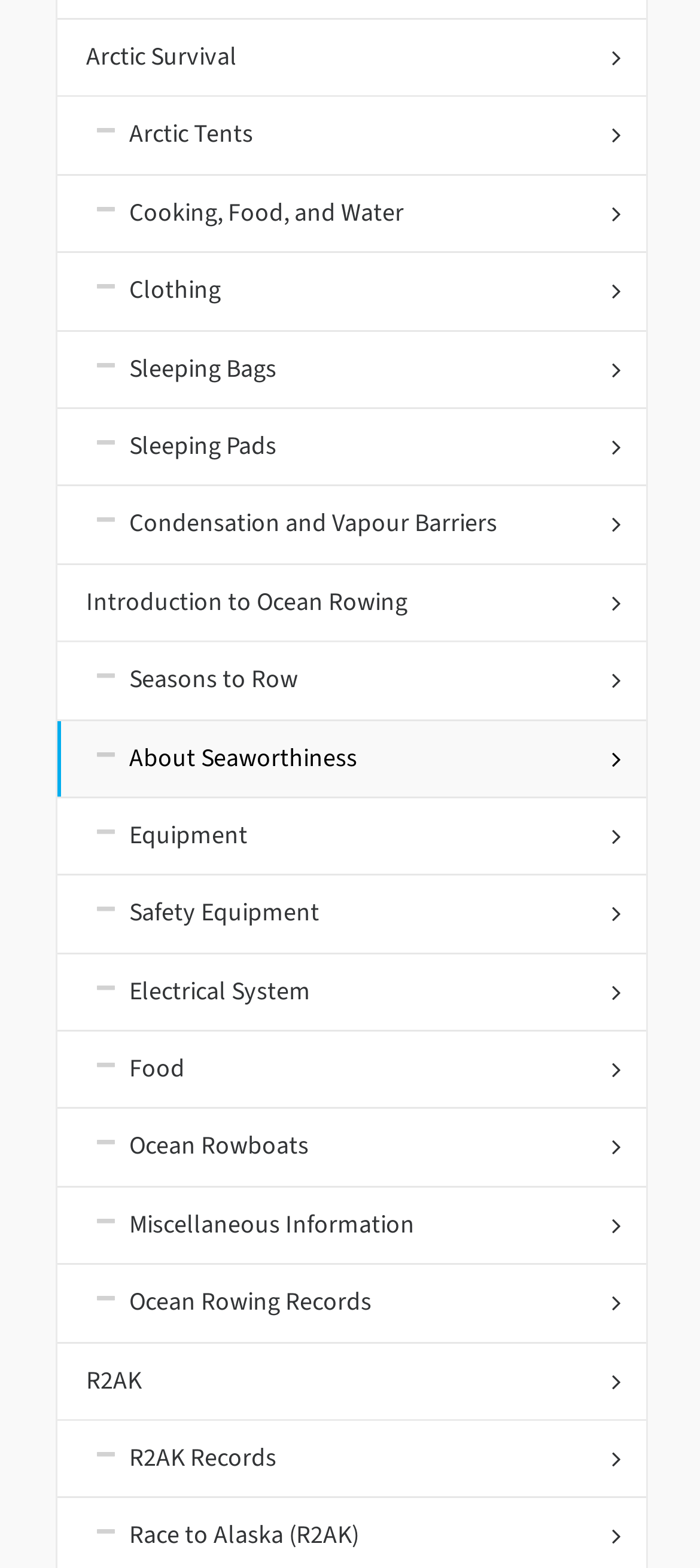Please identify the bounding box coordinates of the element I should click to complete this instruction: 'View Introduction to Ocean Rowing'. The coordinates should be given as four float numbers between 0 and 1, like this: [left, top, right, bottom].

[0.082, 0.36, 0.923, 0.409]